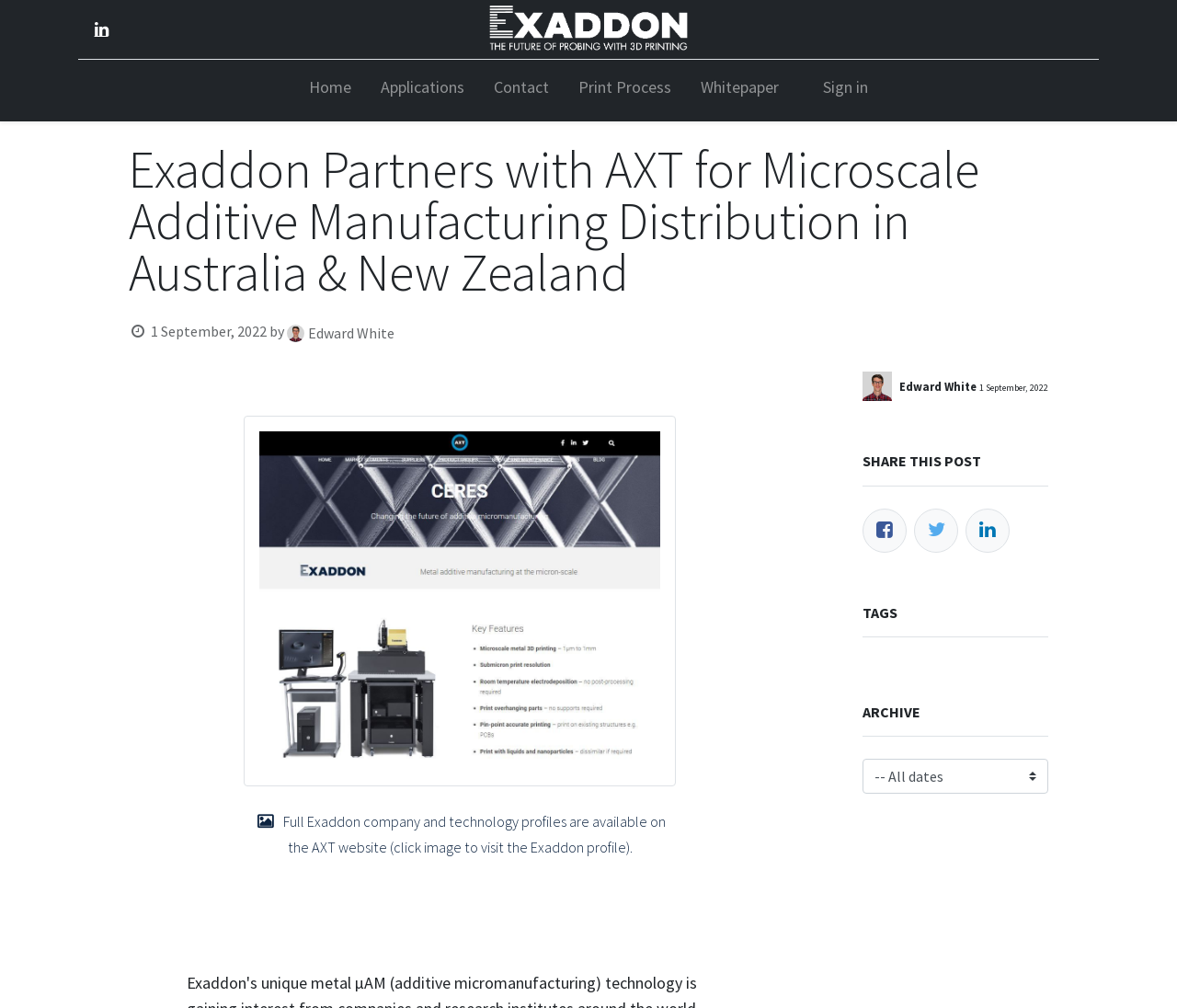What is the company partnering with AXT for distribution?
From the screenshot, provide a brief answer in one word or phrase.

Exaddon